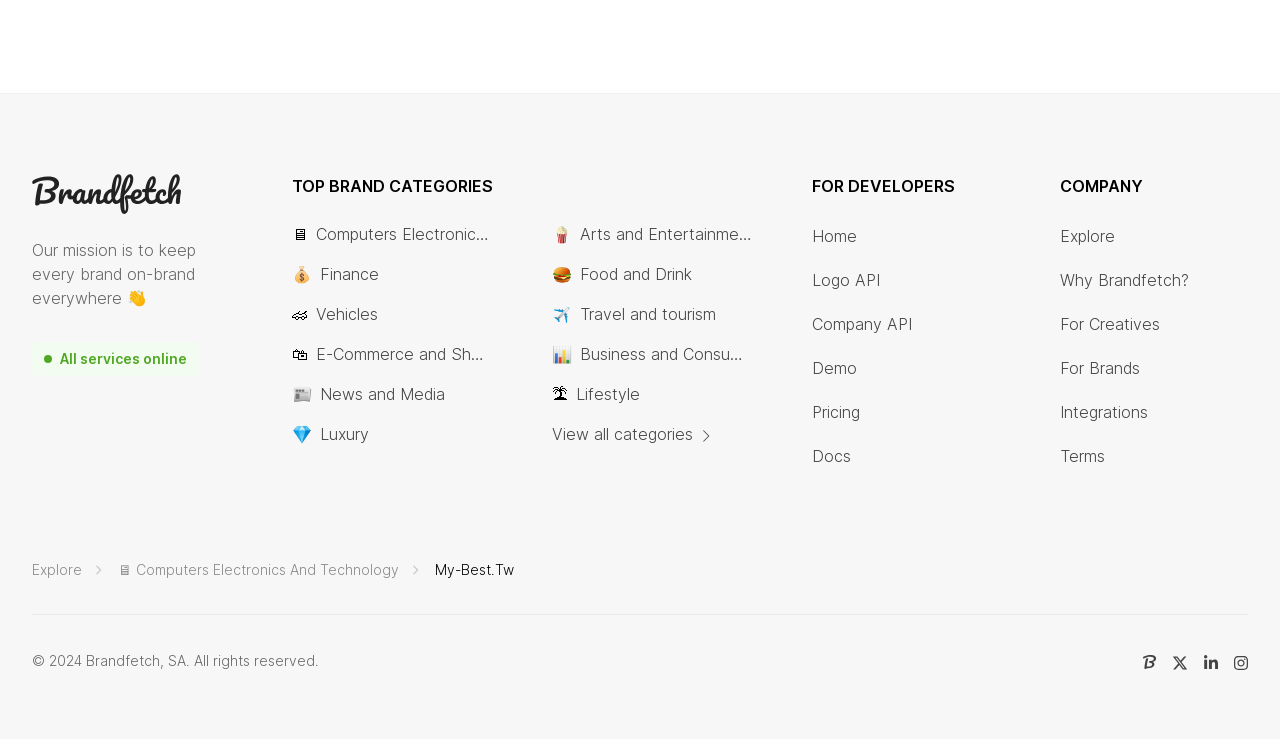Determine the bounding box coordinates of the region to click in order to accomplish the following instruction: "View the 'Pricing' page". Provide the coordinates as four float numbers between 0 and 1, specifically [left, top, right, bottom].

[0.634, 0.539, 0.672, 0.577]